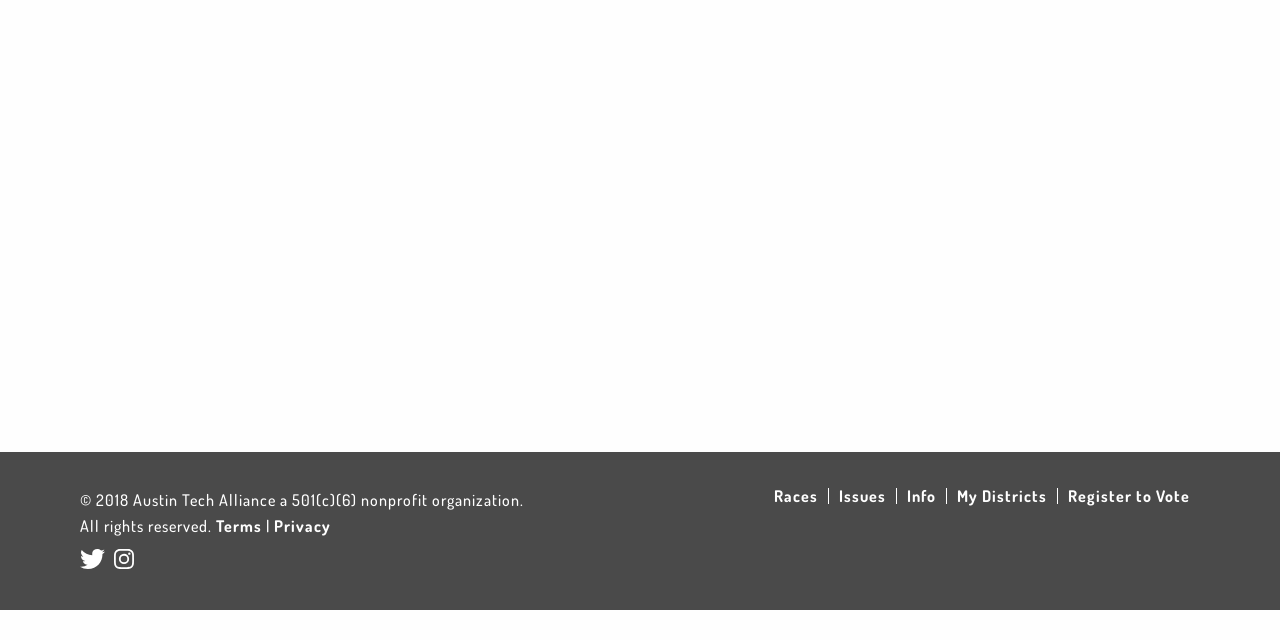Provide the bounding box coordinates of the UI element this sentence describes: "Register to Vote".

[0.827, 0.762, 0.938, 0.788]